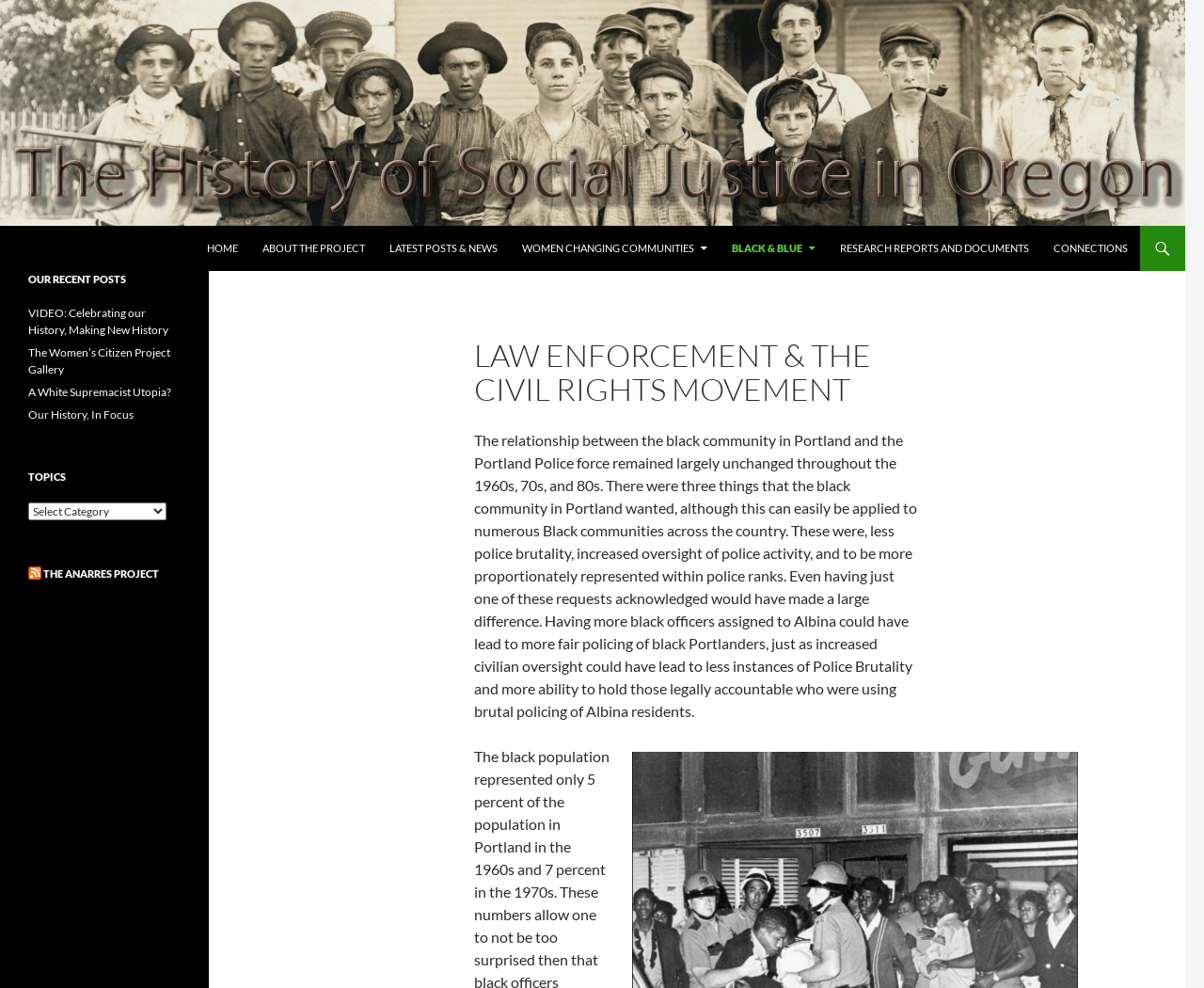What type of content is listed under 'Our Recent Posts'?
Based on the image, give a one-word or short phrase answer.

Blog posts